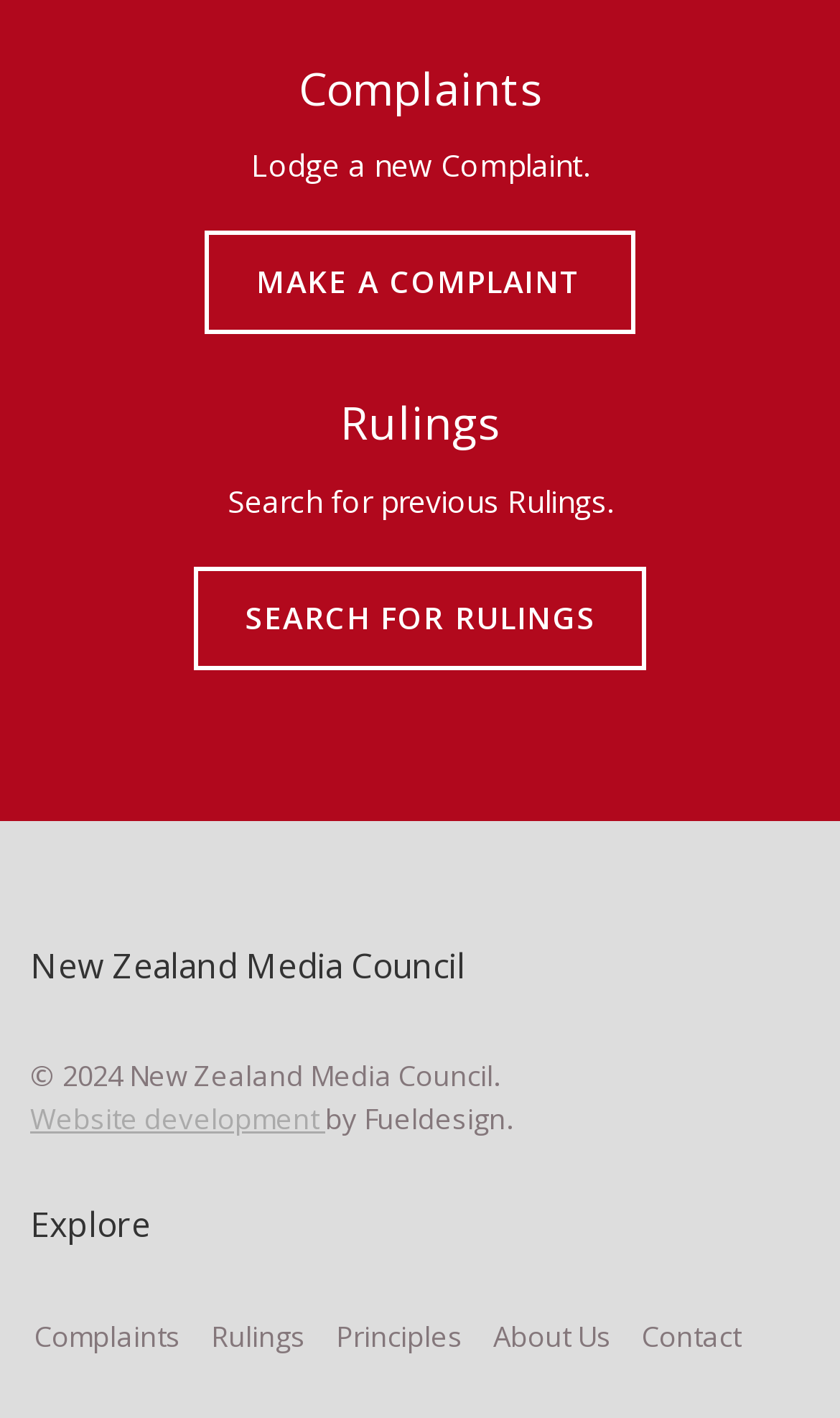How many main sections are there on this webpage?
We need a detailed and exhaustive answer to the question. Please elaborate.

I counted four main sections on the webpage: 'Complaints', 'Rulings', 'New Zealand Media Council', and 'Explore'. Each section has a heading element and corresponding links or static texts.